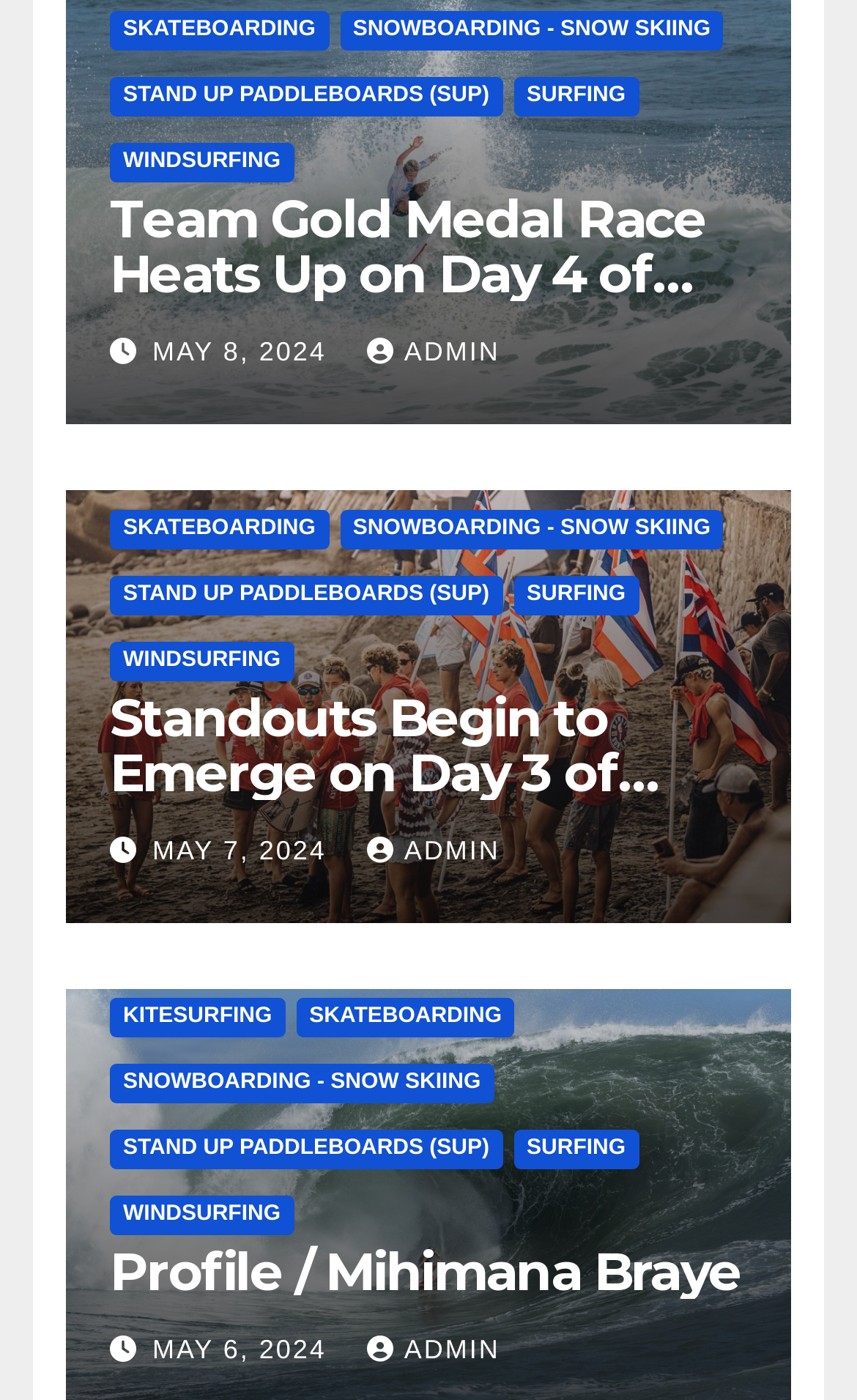What is the date of the latest article? Observe the screenshot and provide a one-word or short phrase answer.

MAY 8, 2024